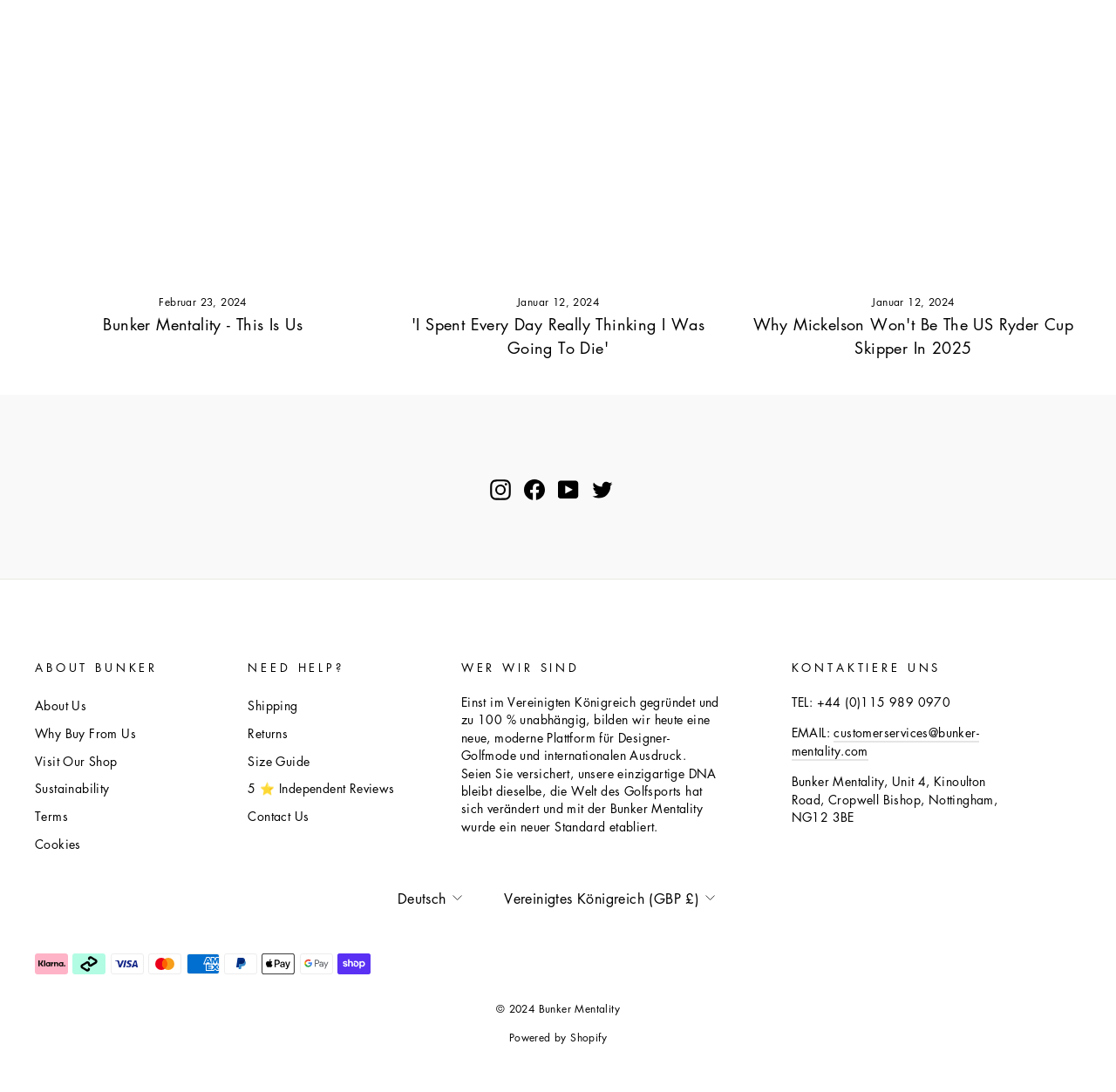Given the element description: "Q&A", predict the bounding box coordinates of this UI element. The coordinates must be four float numbers between 0 and 1, given as [left, top, right, bottom].

None